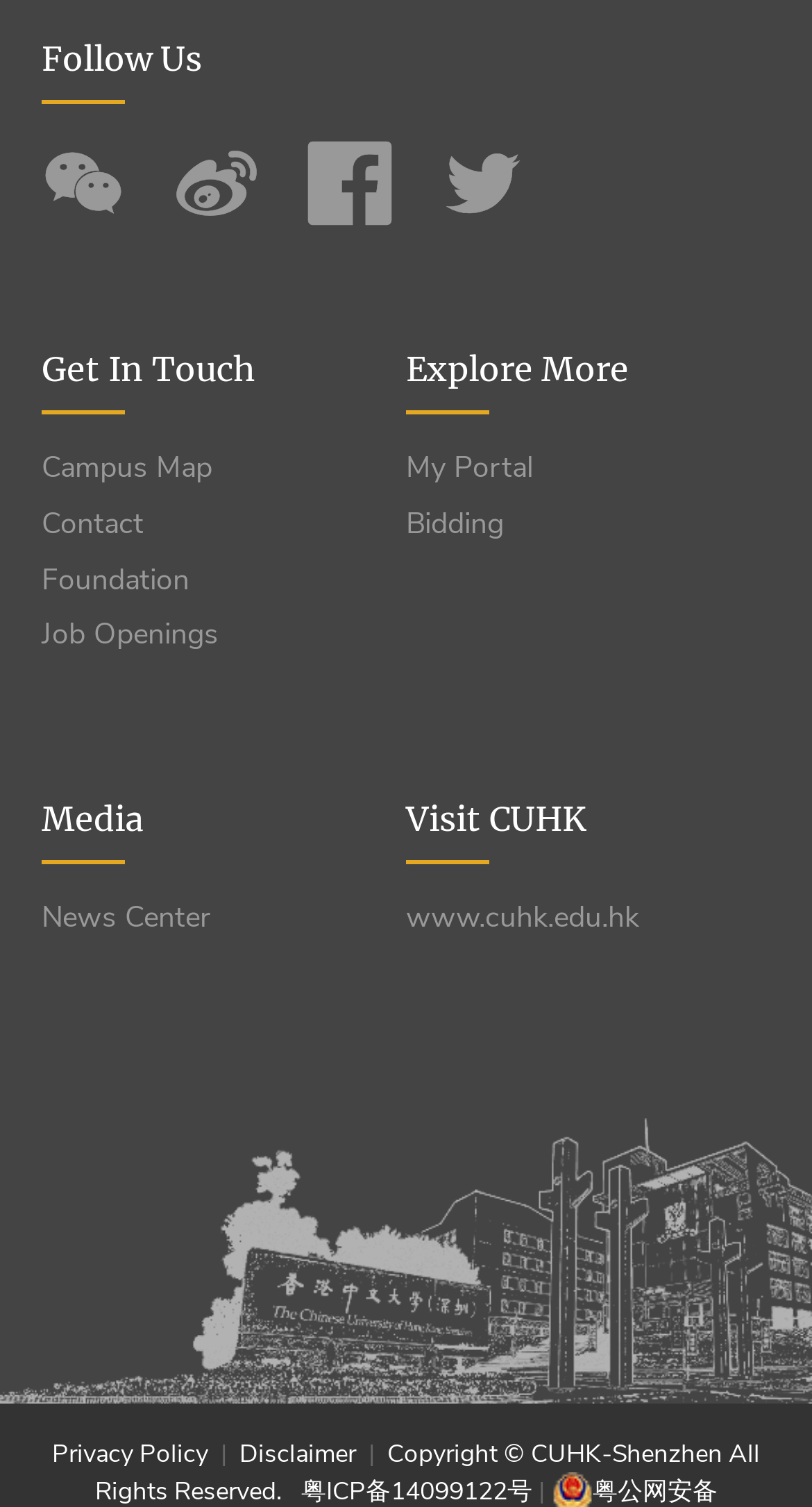Locate the bounding box of the UI element defined by this description: "粤ICP备14099122号". The coordinates should be given as four float numbers between 0 and 1, formatted as [left, top, right, bottom].

[0.371, 0.978, 0.655, 1.0]